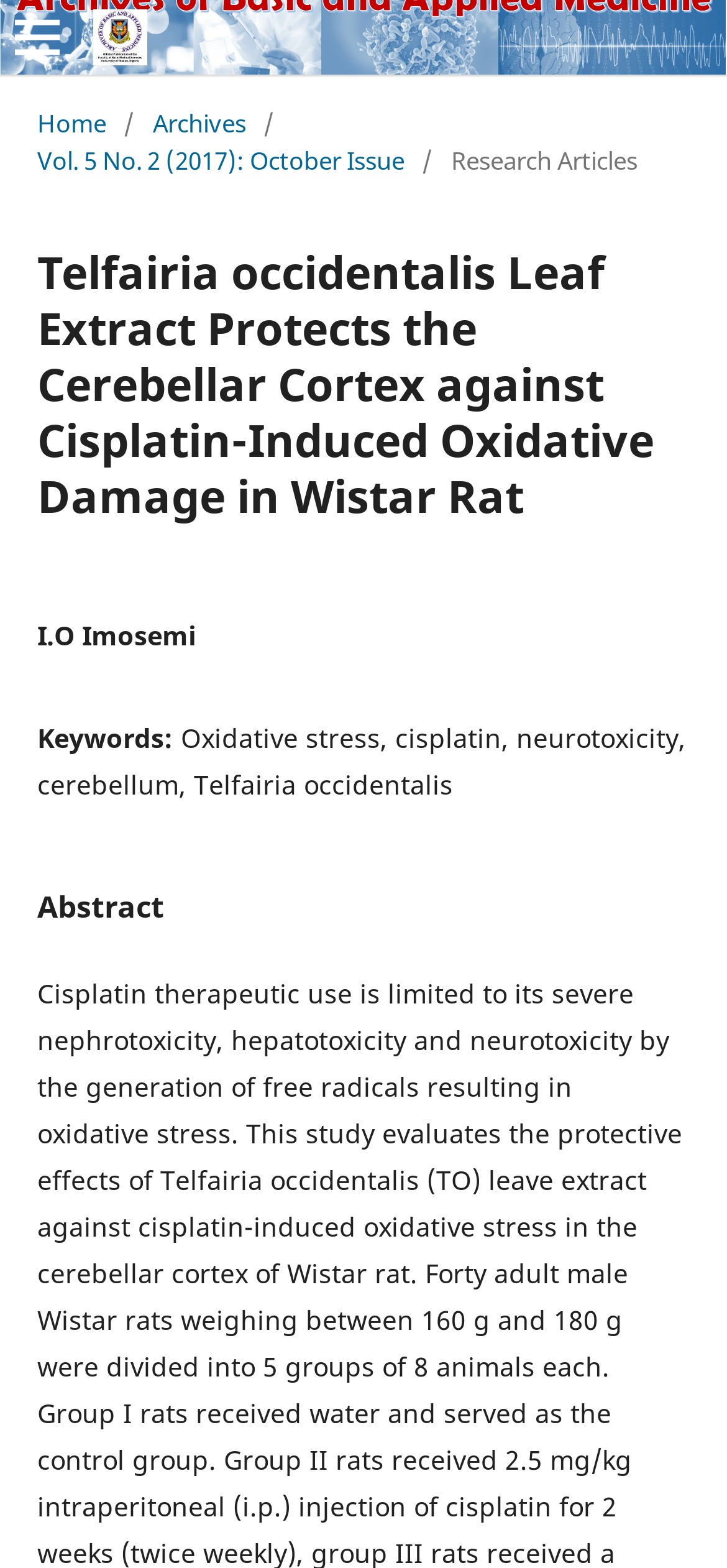Examine the image and give a thorough answer to the following question:
How many keywords are listed in the article?

The keywords are listed below the 'Keywords:' heading, and there are five keywords mentioned: 'Oxidative stress, cisplatin, neurotoxicity, cerebellum, Telfairia occidentalis'.